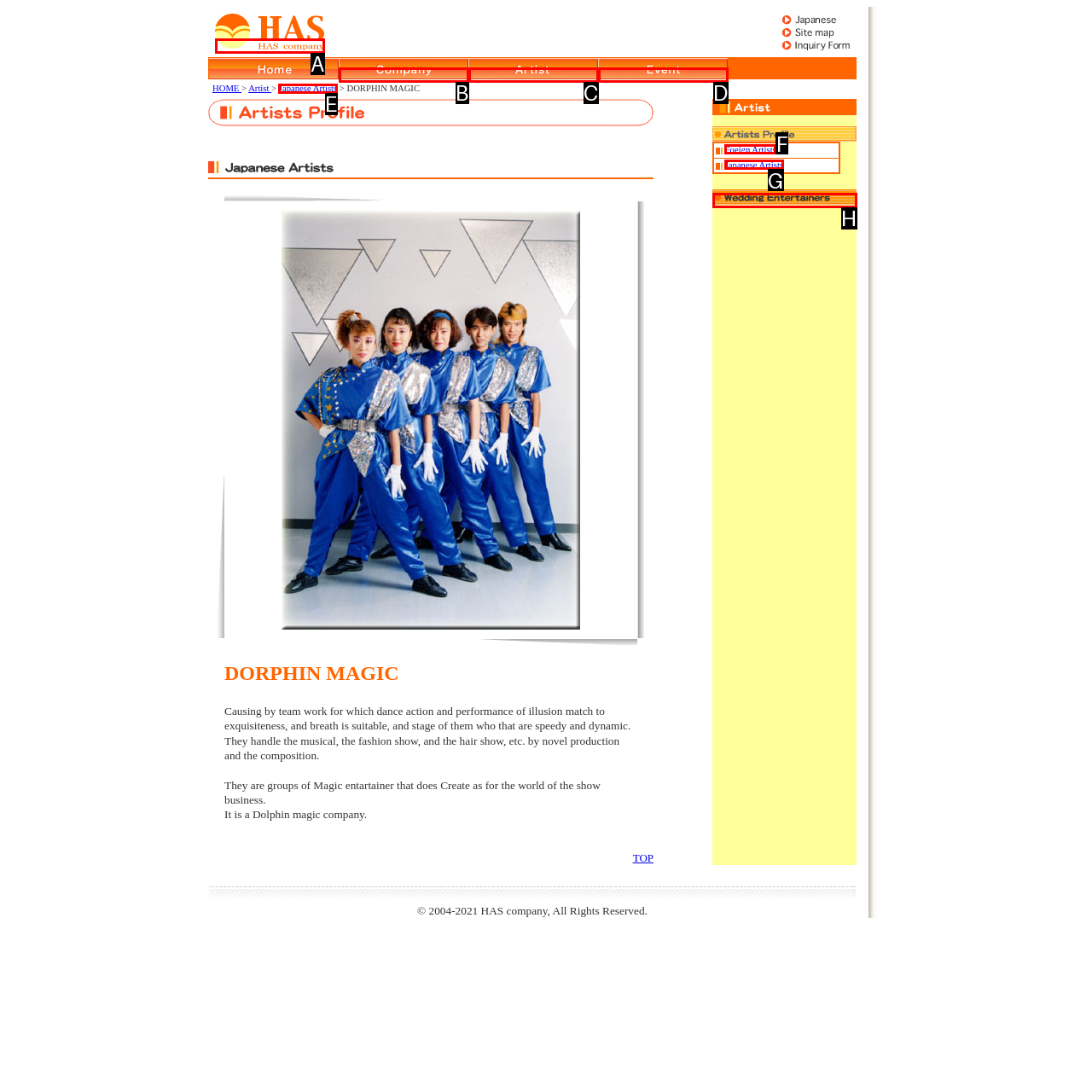Find the HTML element that matches the description: alt="HAS company" title="HAS company"
Respond with the corresponding letter from the choices provided.

A